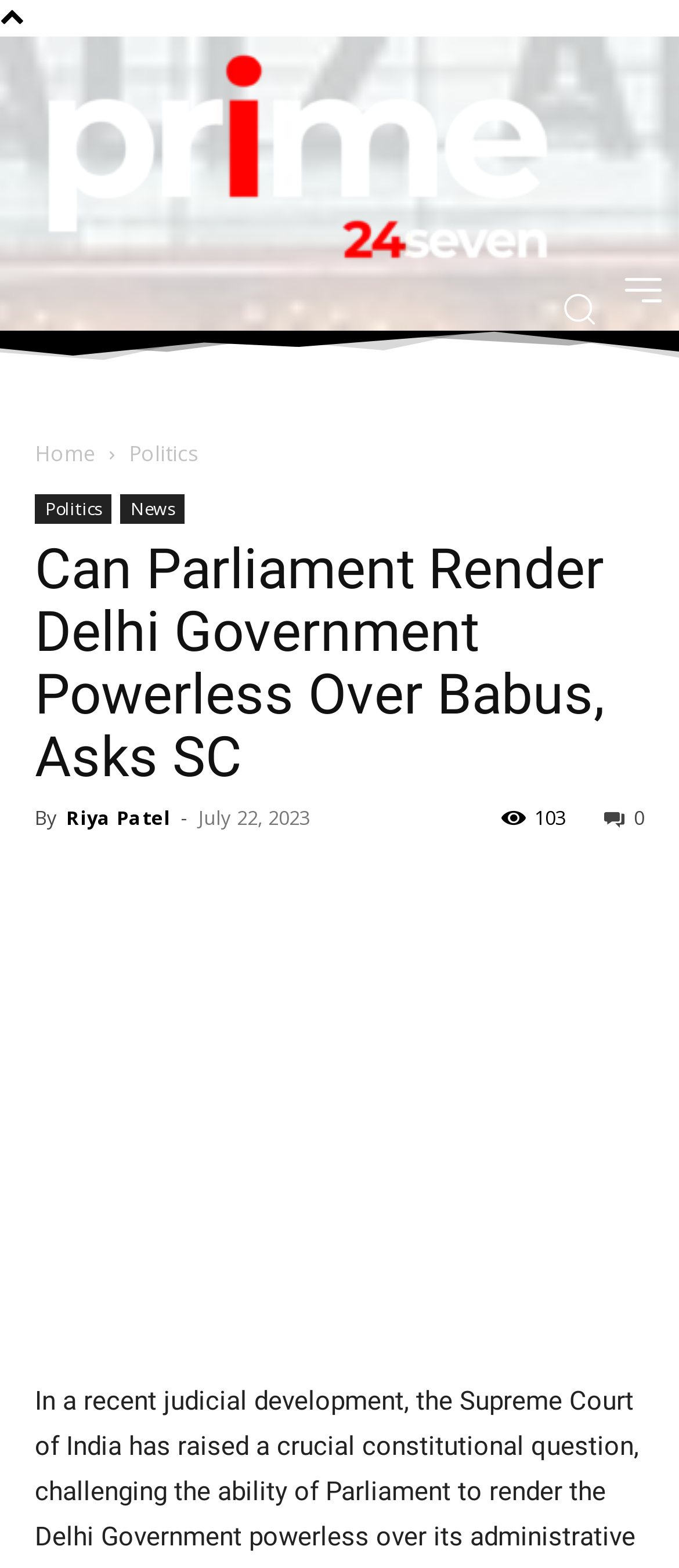How many social media links are there?
Please provide a single word or phrase as your answer based on the image.

5